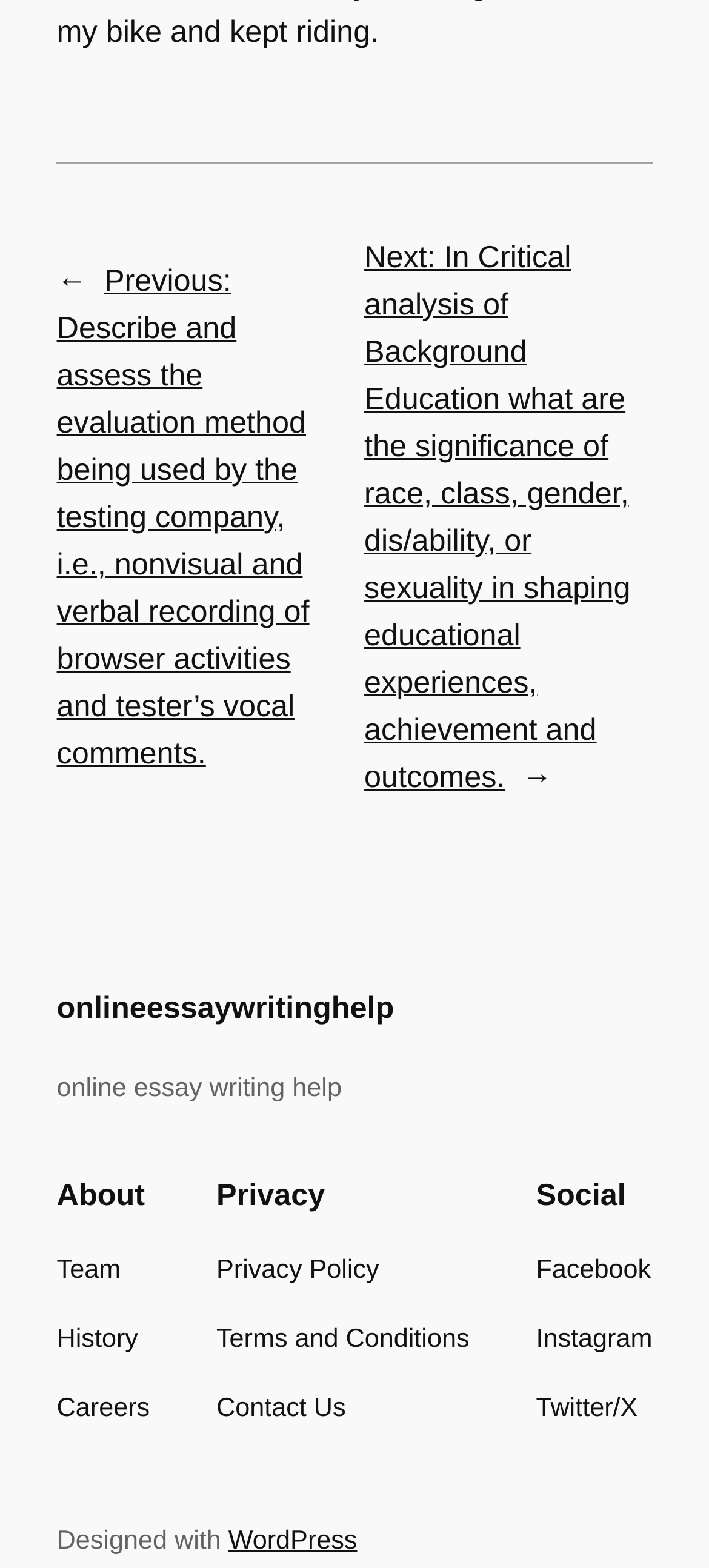Please determine the bounding box coordinates of the clickable area required to carry out the following instruction: "go to previous post". The coordinates must be four float numbers between 0 and 1, represented as [left, top, right, bottom].

[0.08, 0.168, 0.436, 0.492]